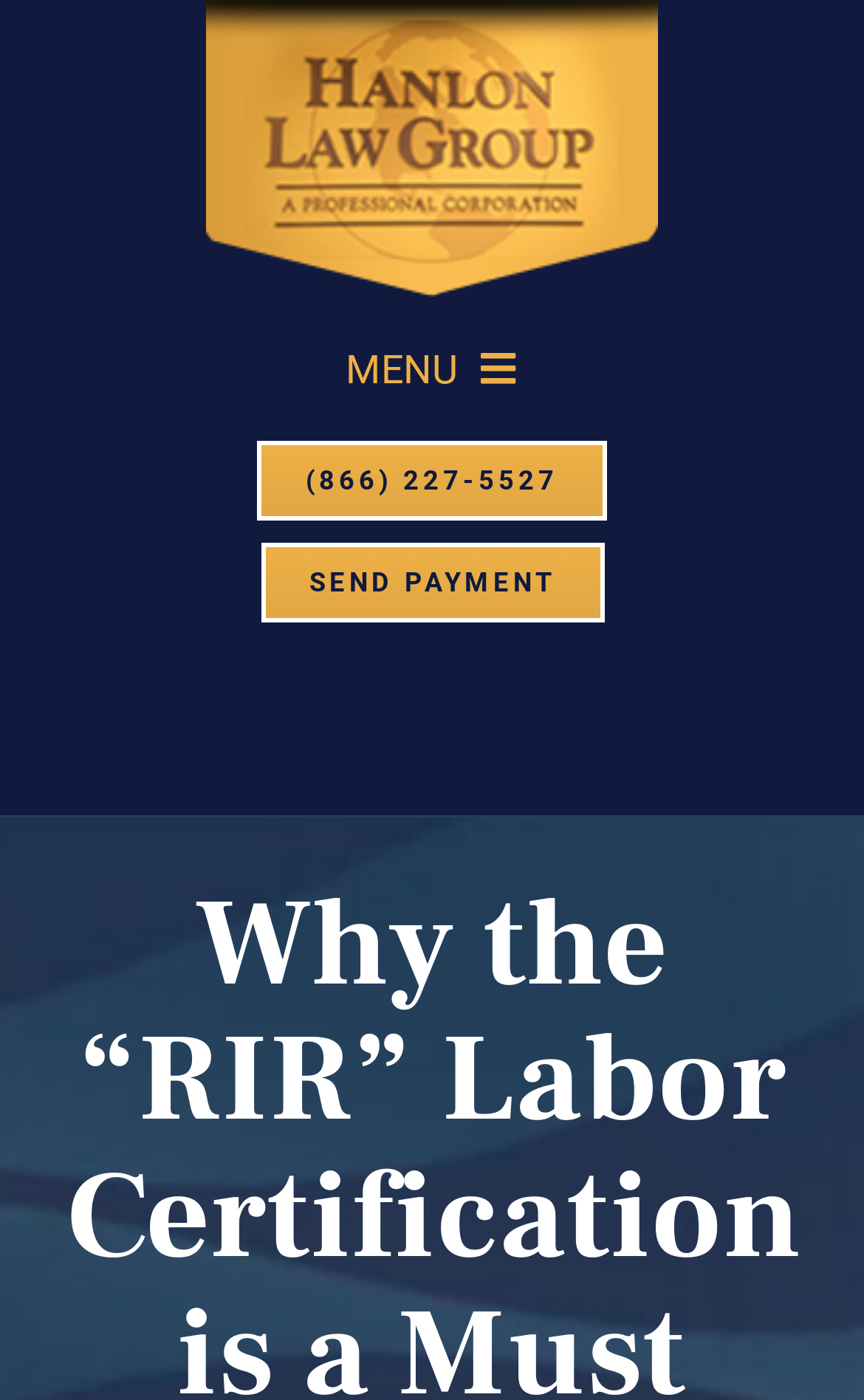What is the main title displayed on this webpage?

Why the “RIR” Labor Certification is a Must